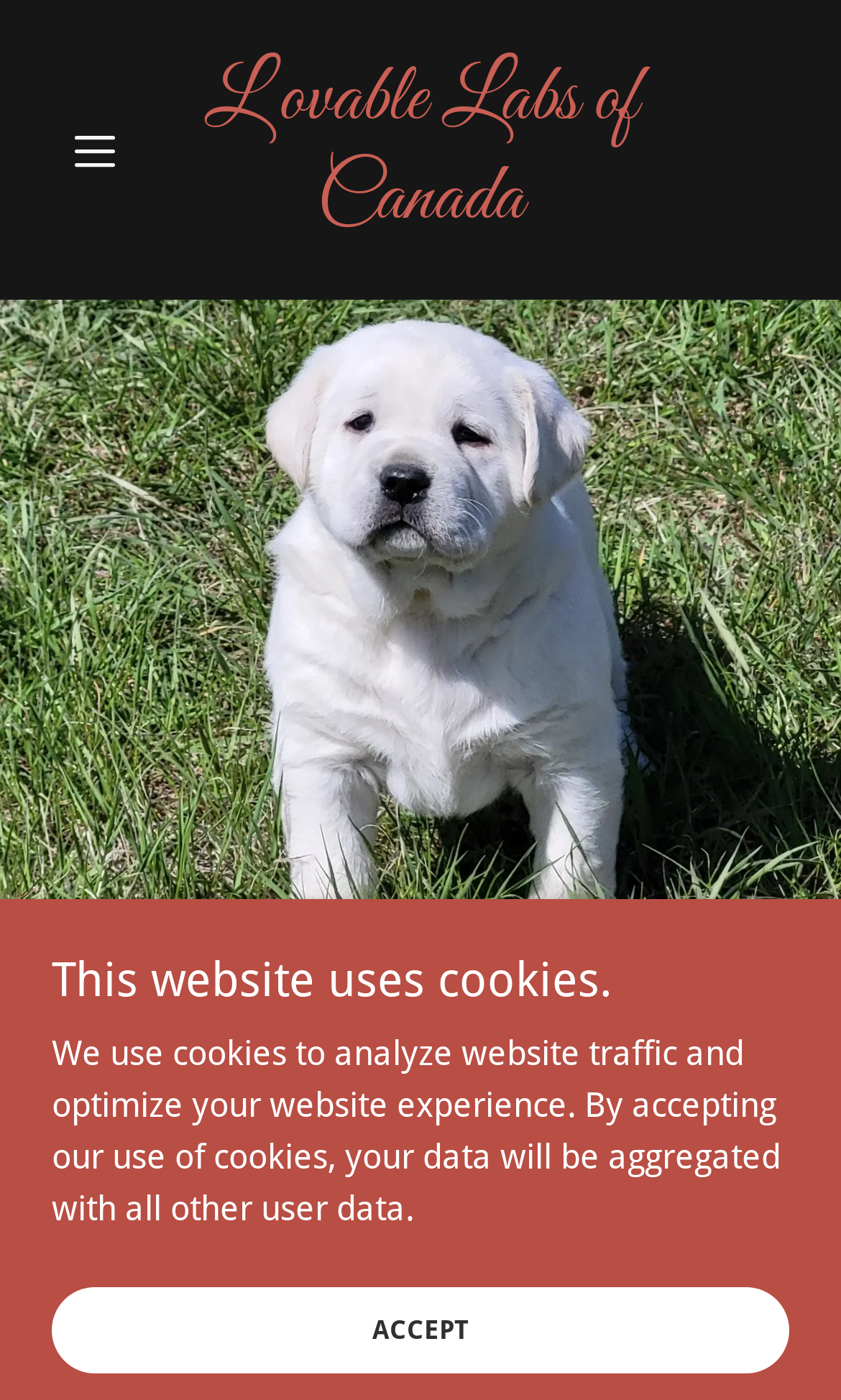Locate and extract the text of the main heading on the webpage.

We have Puppies Available!